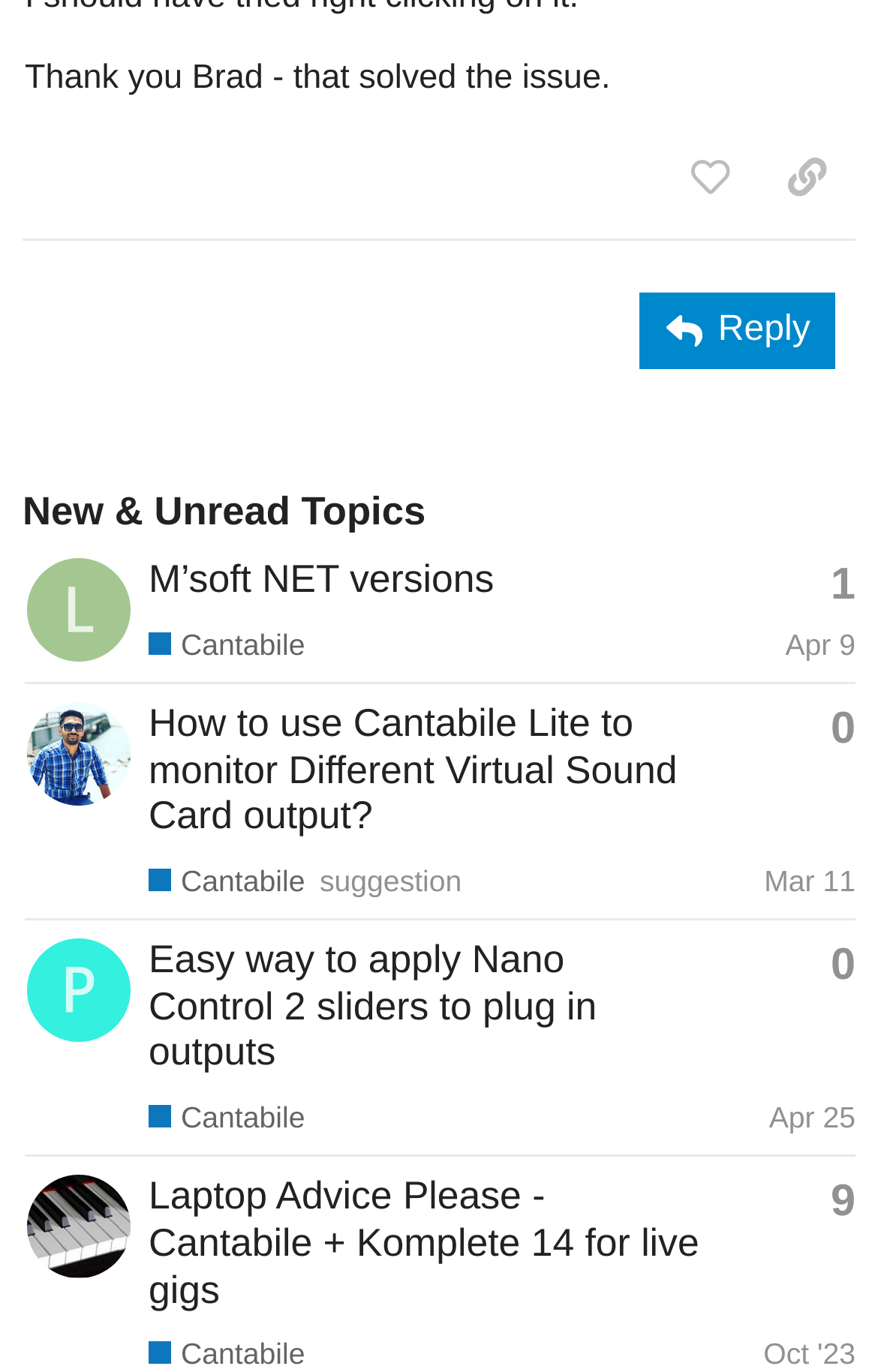Based on the image, give a detailed response to the question: What is the topic with 9 replies?

I found the topic with 9 replies by looking at the gridcell elements, which contain information about each topic. I compared the 'This topic has X replies' generic elements and found that the one with 9 replies is associated with the topic 'Laptop Advice Please - Cantabile + Komplete 14 for live gigs'.